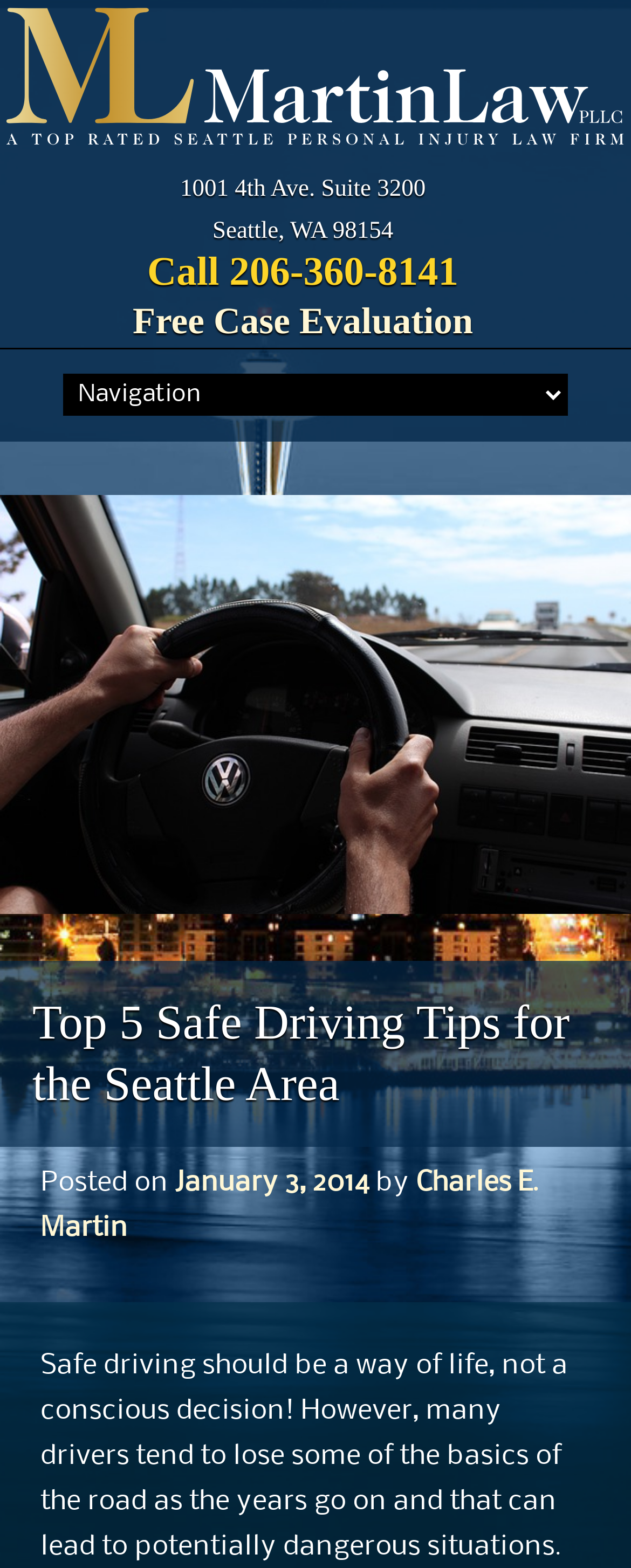Respond to the question below with a single word or phrase:
What is the address of the law office?

1001 4th Ave. Suite 3200